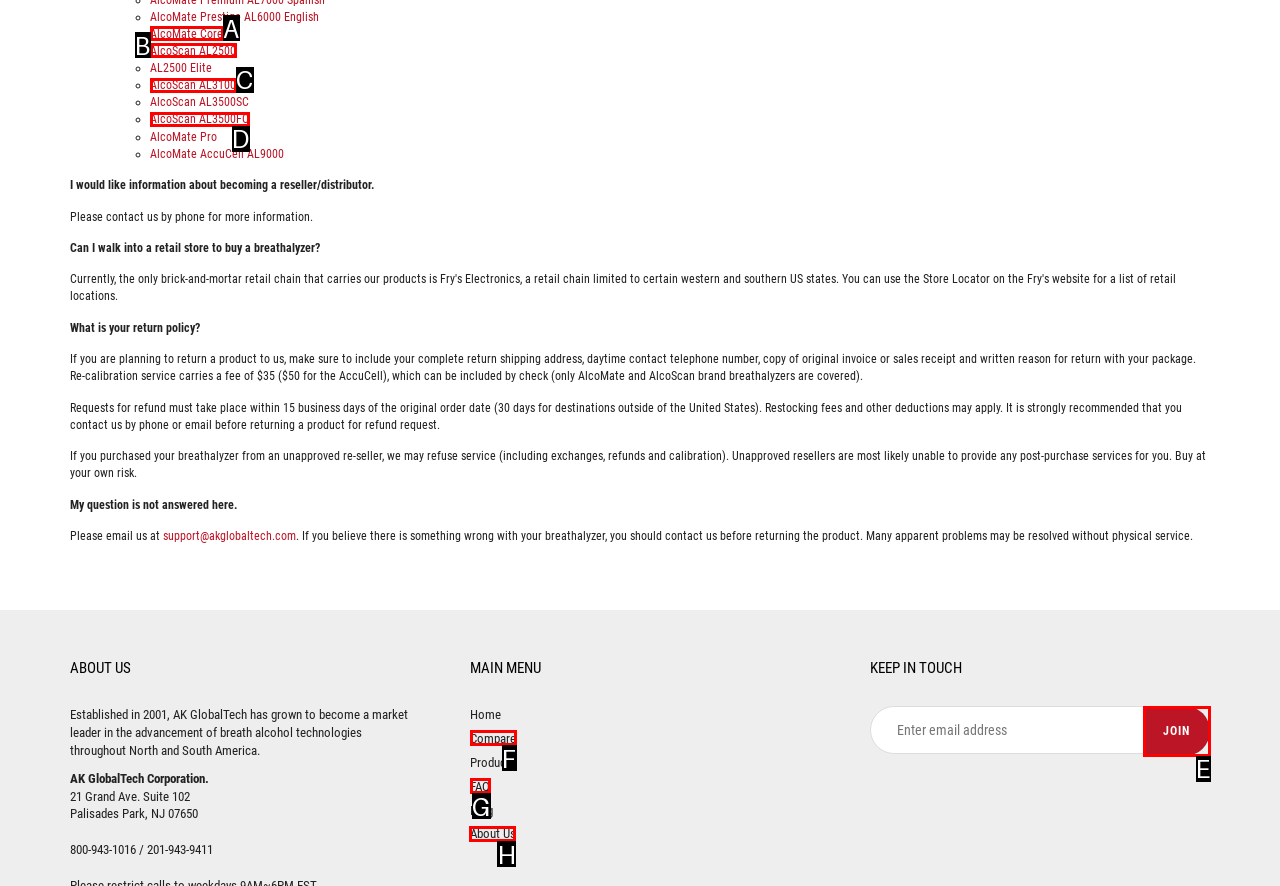Which HTML element should be clicked to complete the task: Go to About Us page? Answer with the letter of the corresponding option.

H